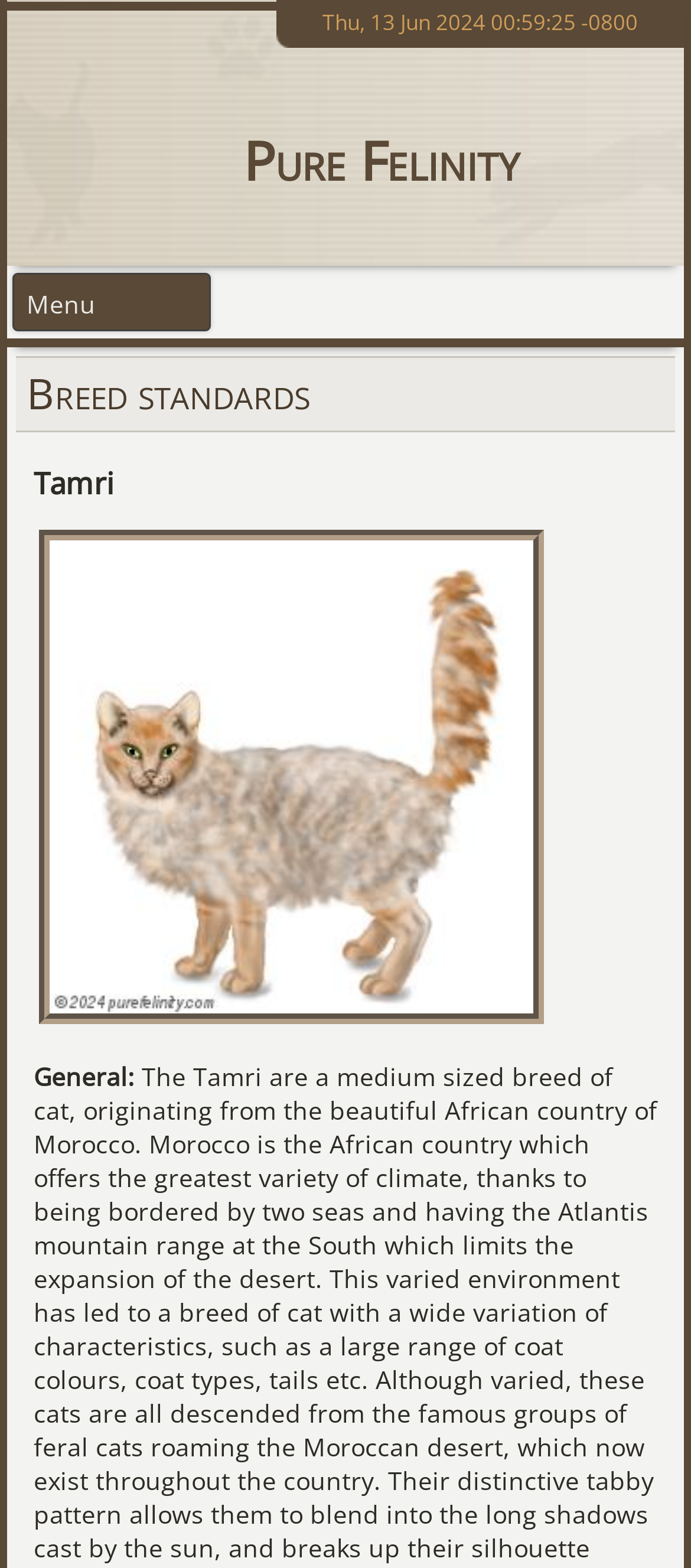Provide an in-depth caption for the elements present on the webpage.

This webpage is about a cat simulation game called "Pure Felinity" where users can adopt, breed, and show their own virtual cats. At the top of the page, there is a timestamp "Thu, 13 Jun 2024 00:59:25 -0800" positioned almost centrally. Below the timestamp, the title "Pure Felinity" is prominently displayed, with a link to the game's main page. 

To the right of the title, there is a small, empty link. On the left side of the page, a "Menu" link is located. Below the title, the main content of the page is divided into sections, with a heading "Breed standards" spanning almost the entire width of the page. 

Under the "Breed standards" heading, there is a list of cat breeds, with "Tamri" being the first one. Next to "Tamri", there is a link to "Skylark's Emilio (V)", which is accompanied by an image of the cat. The image is positioned below the link, and both are aligned to the left side of the page. The text "General:" is located below the link and image, indicating the start of a description or details about the breed.